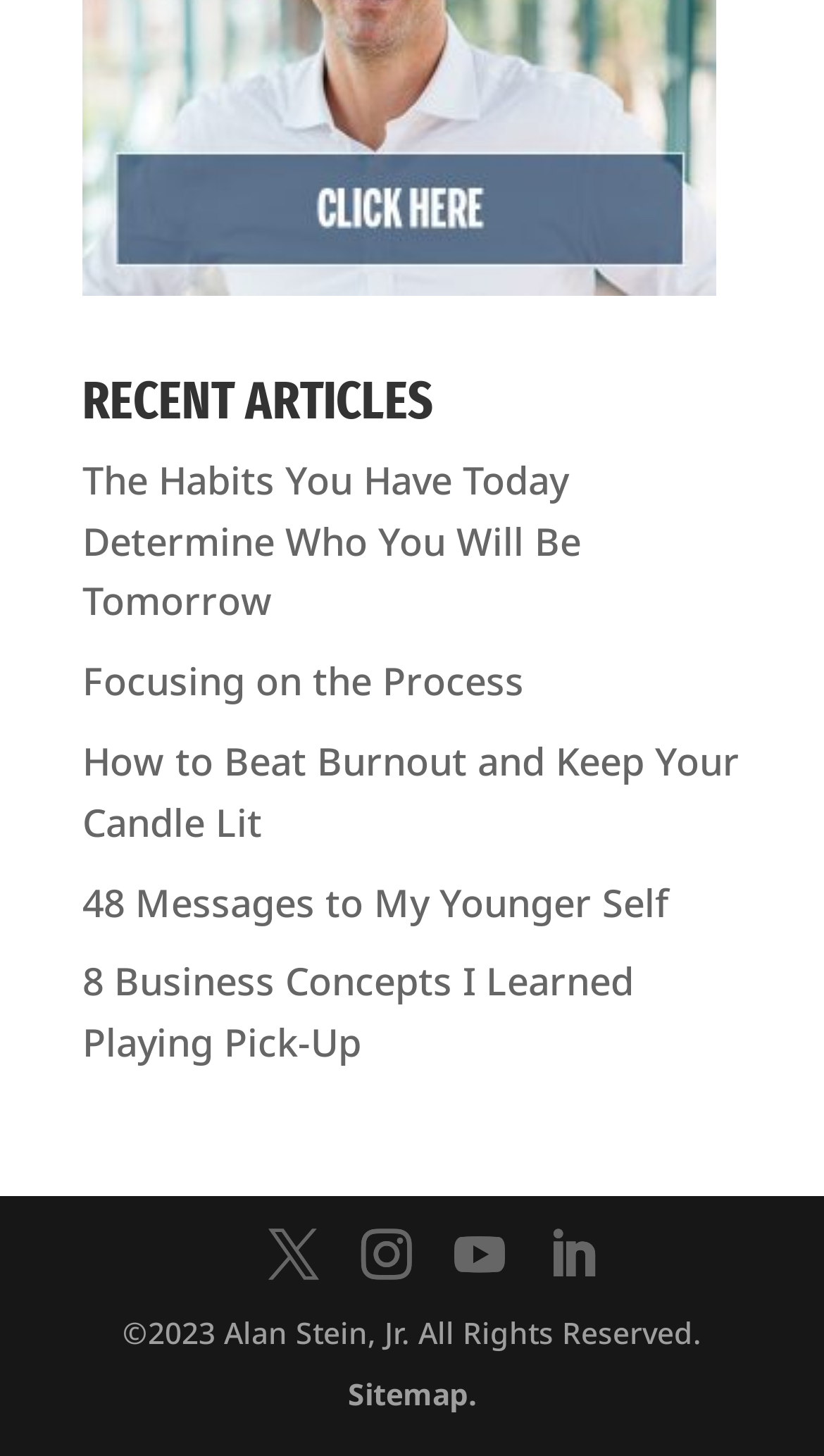Please give the bounding box coordinates of the area that should be clicked to fulfill the following instruction: "read article about habits". The coordinates should be in the format of four float numbers from 0 to 1, i.e., [left, top, right, bottom].

[0.1, 0.312, 0.705, 0.43]